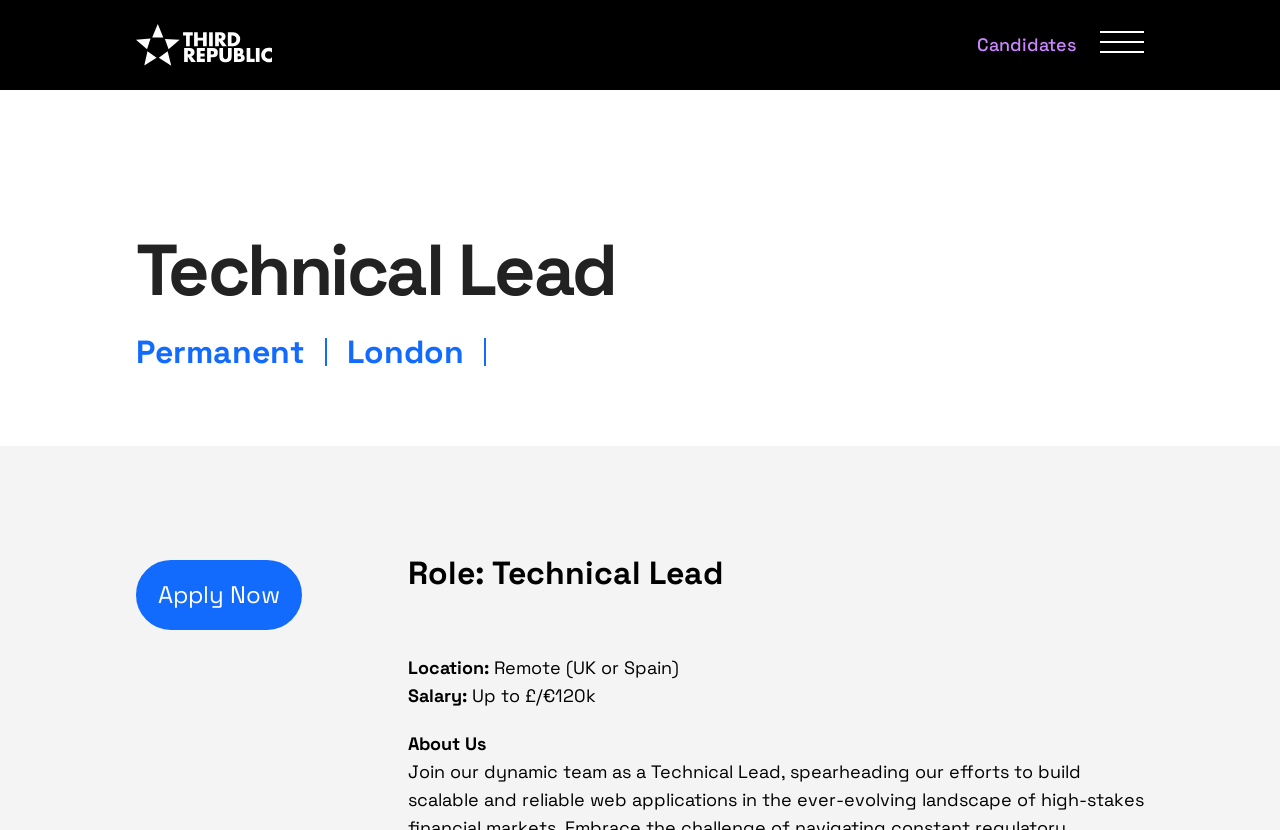Find the bounding box coordinates for the element described here: "Candidates".

[0.763, 0.037, 0.841, 0.071]